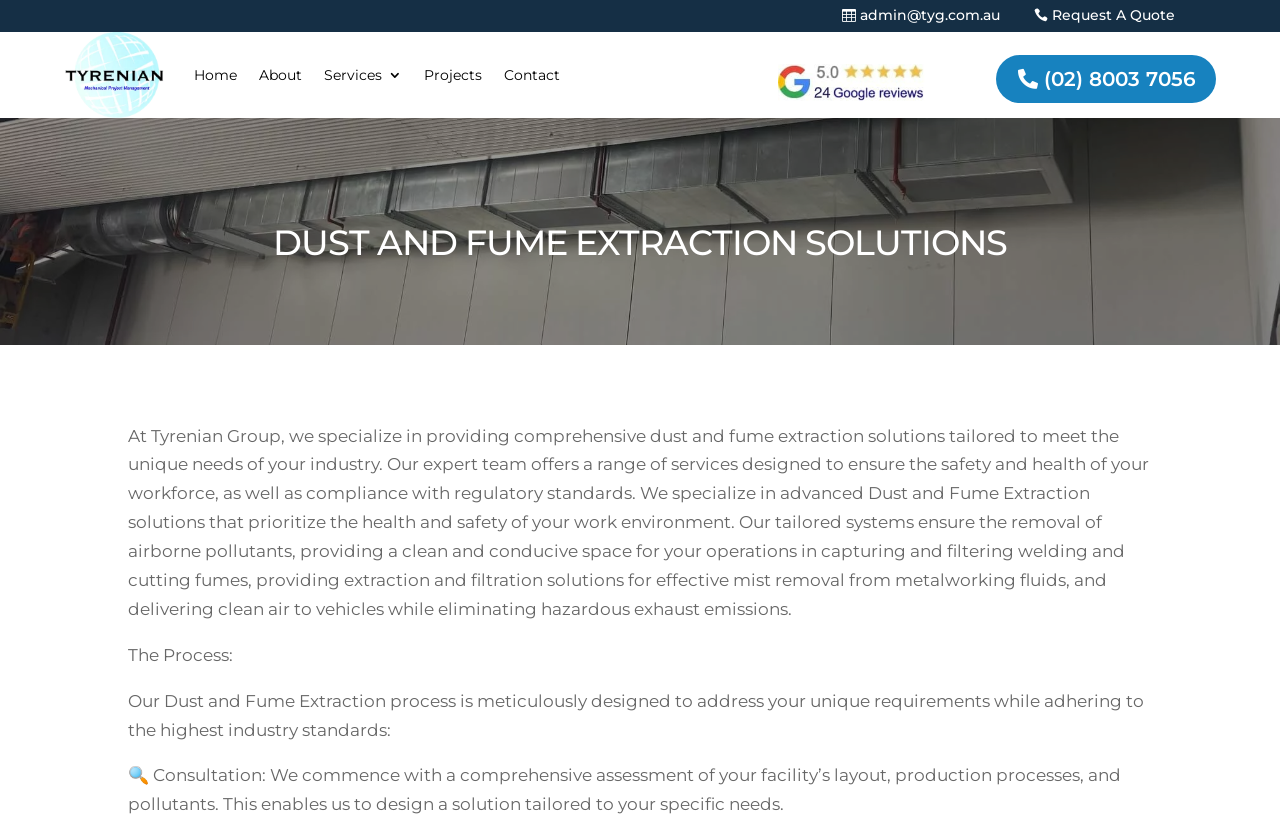Determine the bounding box coordinates for the area that needs to be clicked to fulfill this task: "Call the phone number". The coordinates must be given as four float numbers between 0 and 1, i.e., [left, top, right, bottom].

[0.778, 0.067, 0.95, 0.125]